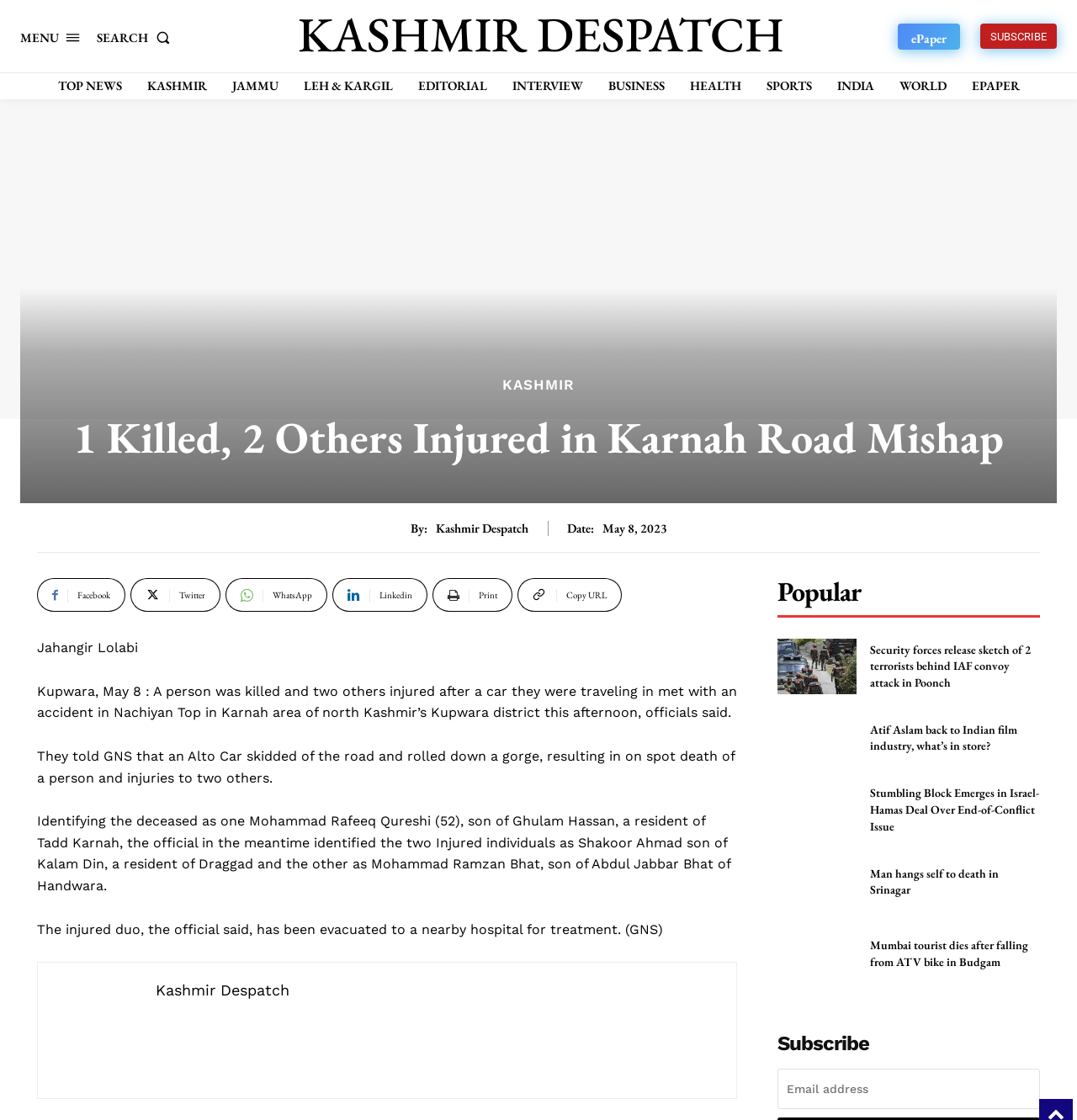Determine the bounding box coordinates of the element that should be clicked to execute the following command: "Visit the 'KASHMIR DESPATCH' website".

[0.316, 0.0, 0.688, 0.061]